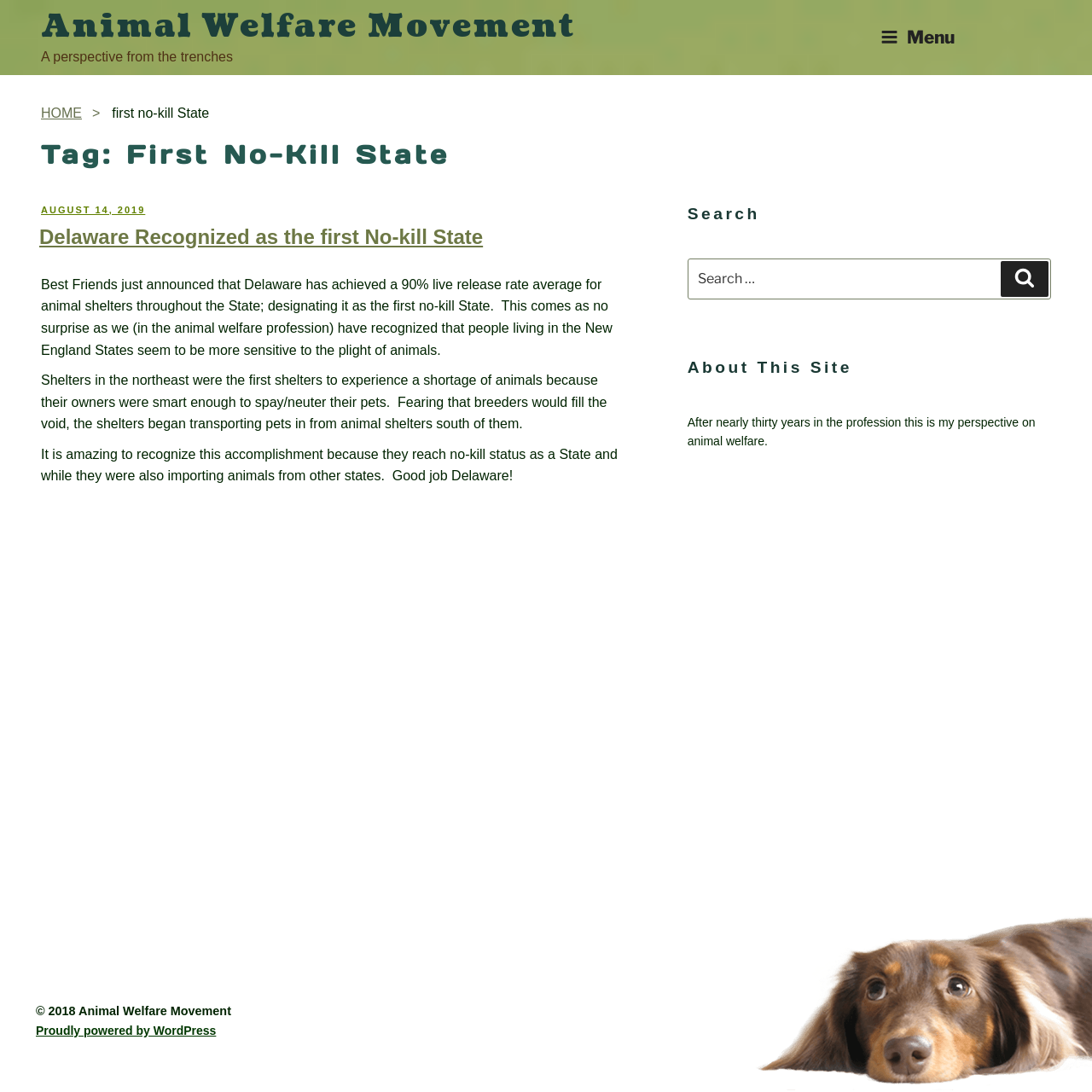Utilize the information from the image to answer the question in detail:
What is the profession of the author of the article?

The answer can be inferred from the text 'After nearly thirty years in the profession this is my perspective on animal welfare.' in the 'About This Site' section, which suggests that the author has been working in the animal welfare profession for nearly thirty years.